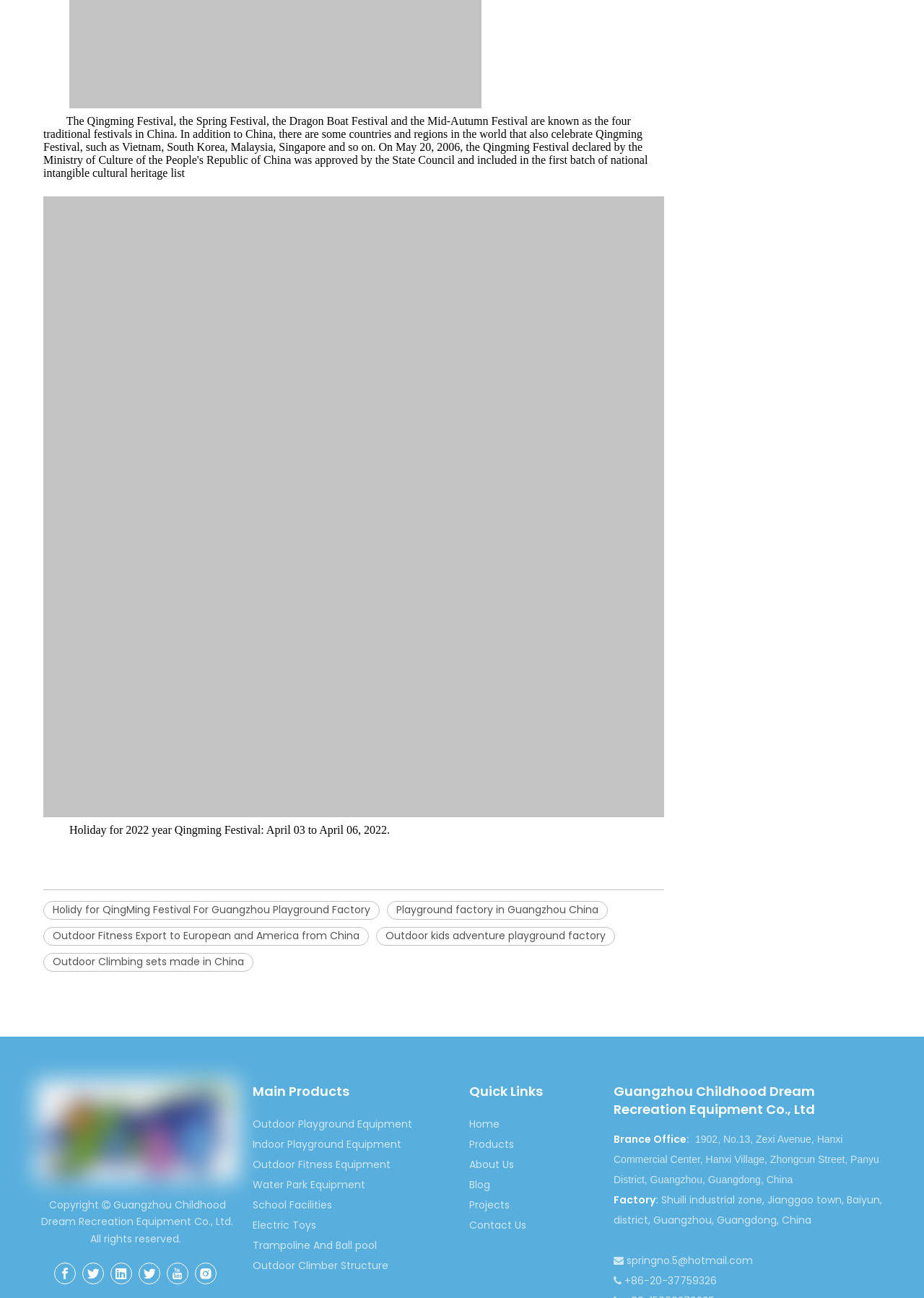What is the company name?
Look at the image and construct a detailed response to the question.

I found the company name by looking at the image and text elements at the bottom of the webpage, where it says 'Guangzhou Childhood Dream Recreation Equipment Co., Ltd' with an image of a logo.